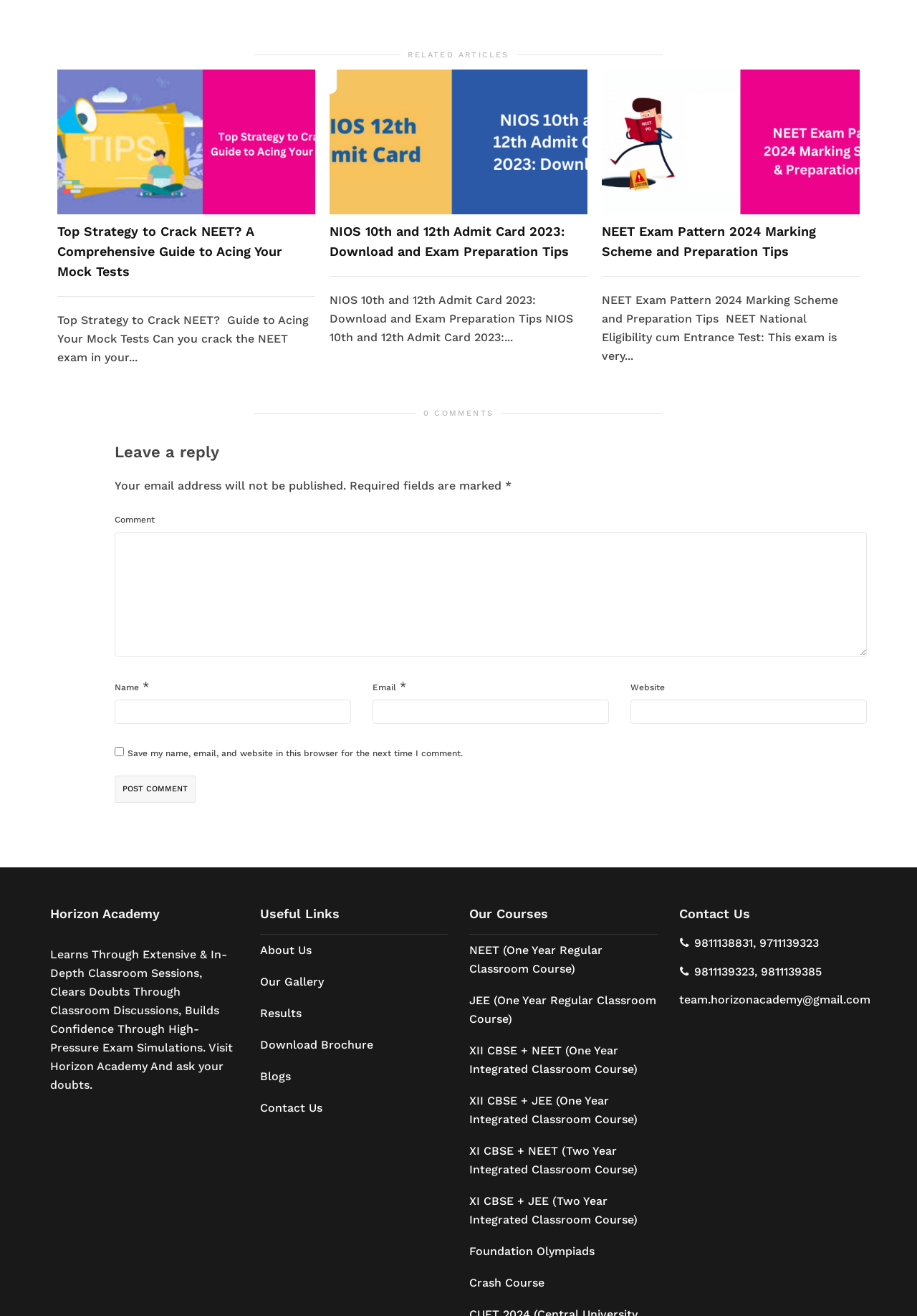Identify the bounding box coordinates for the region to click in order to carry out this instruction: "Click the 'Leave a reply' heading". Provide the coordinates using four float numbers between 0 and 1, formatted as [left, top, right, bottom].

[0.125, 0.336, 0.945, 0.351]